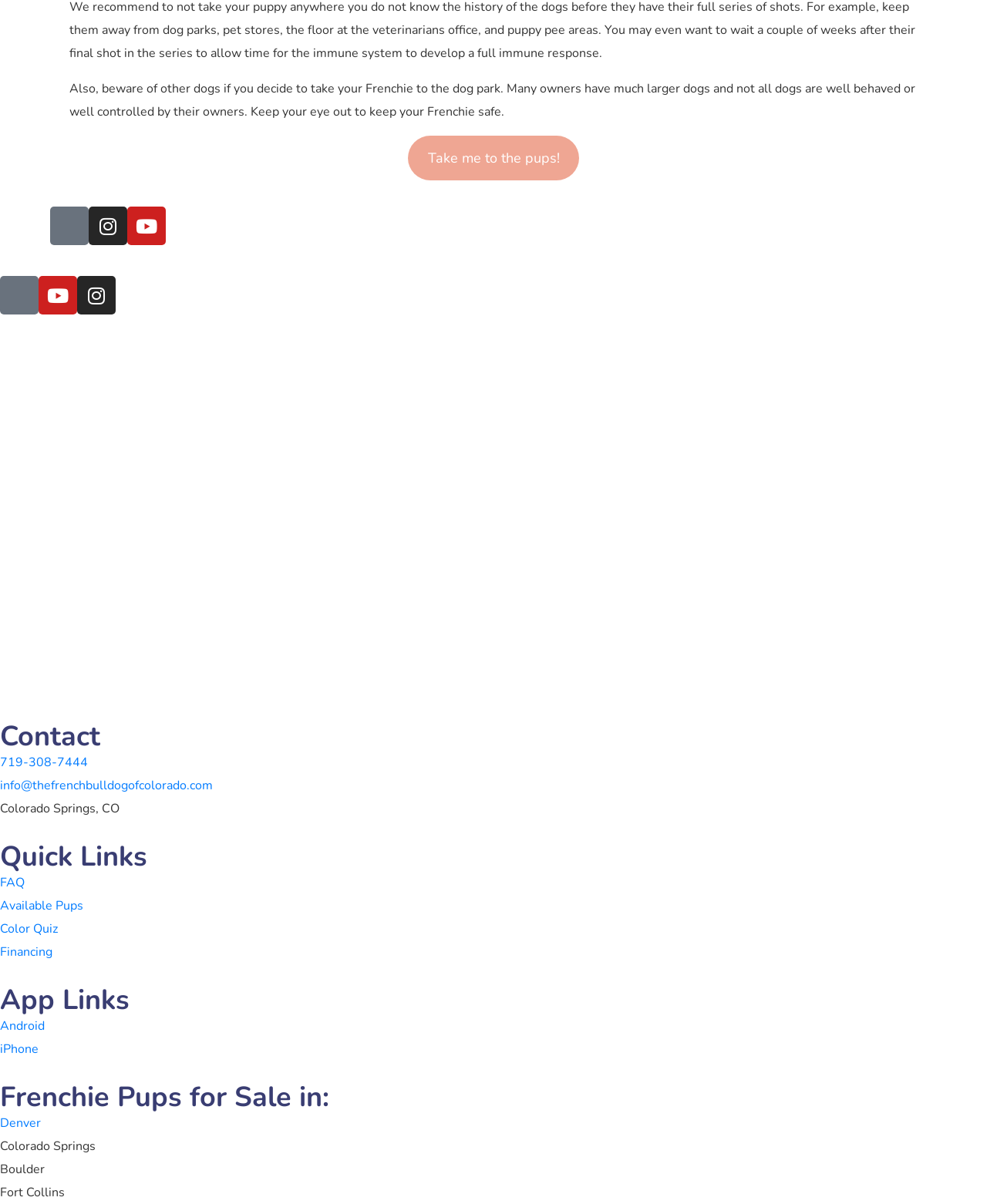Specify the bounding box coordinates of the element's region that should be clicked to achieve the following instruction: "Explore 'Popular Technologies for Safeguarding Your Business'". The bounding box coordinates consist of four float numbers between 0 and 1, in the format [left, top, right, bottom].

None